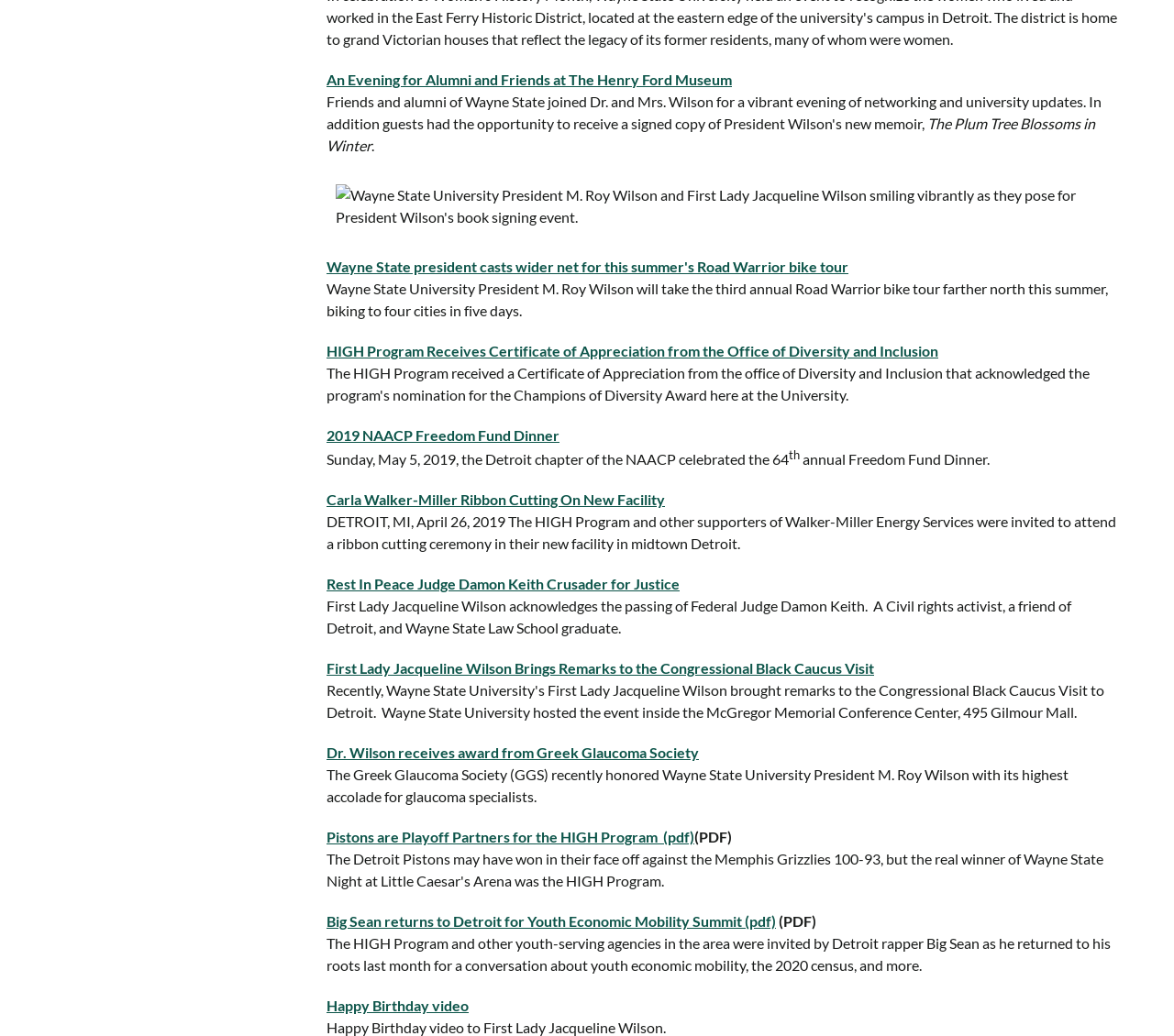Extract the bounding box of the UI element described as: "Lycoris Recoil 1-13".

None